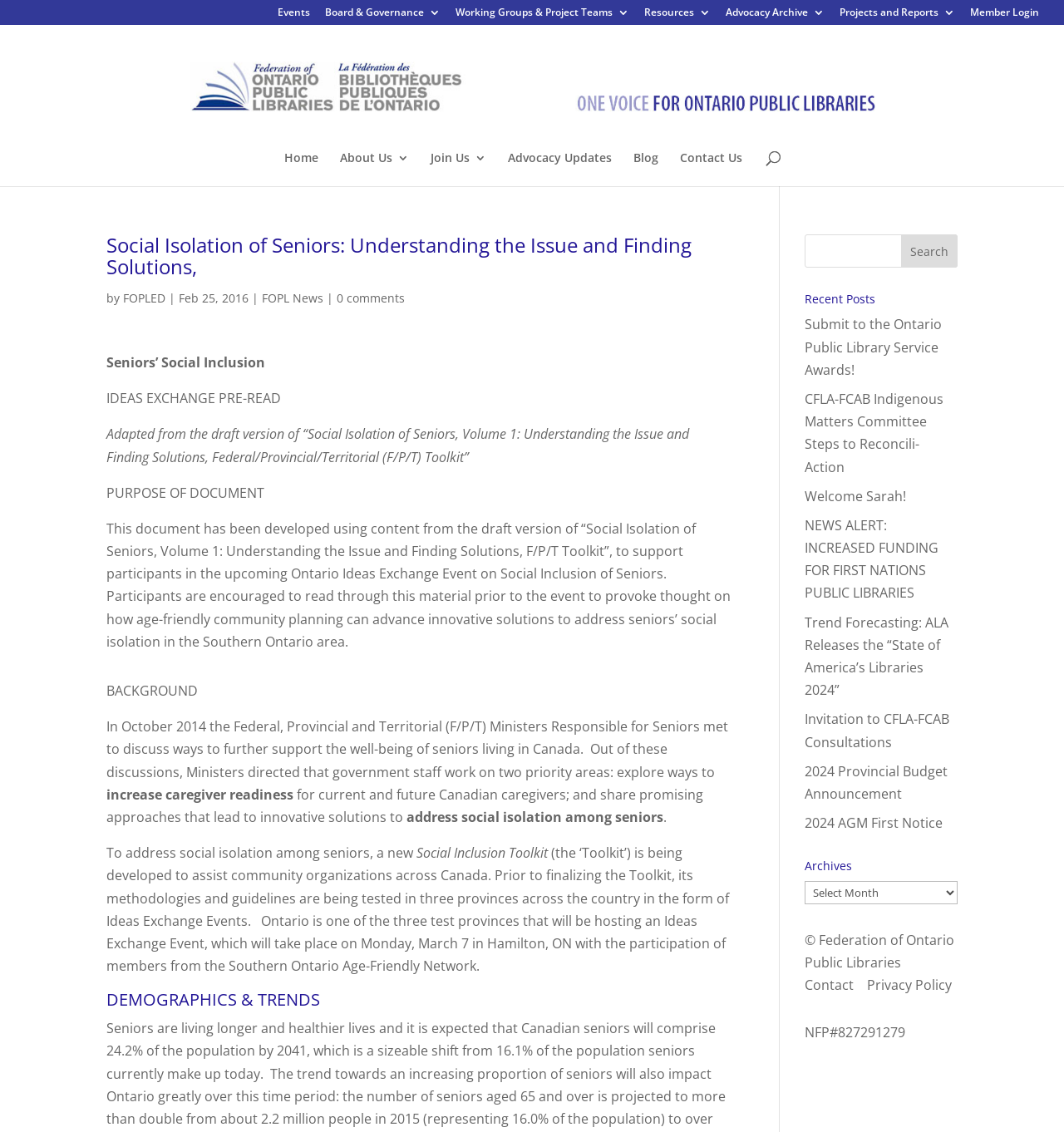Determine the bounding box coordinates of the clickable element to complete this instruction: "Read the blog". Provide the coordinates in the format of four float numbers between 0 and 1, [left, top, right, bottom].

[0.595, 0.134, 0.618, 0.164]